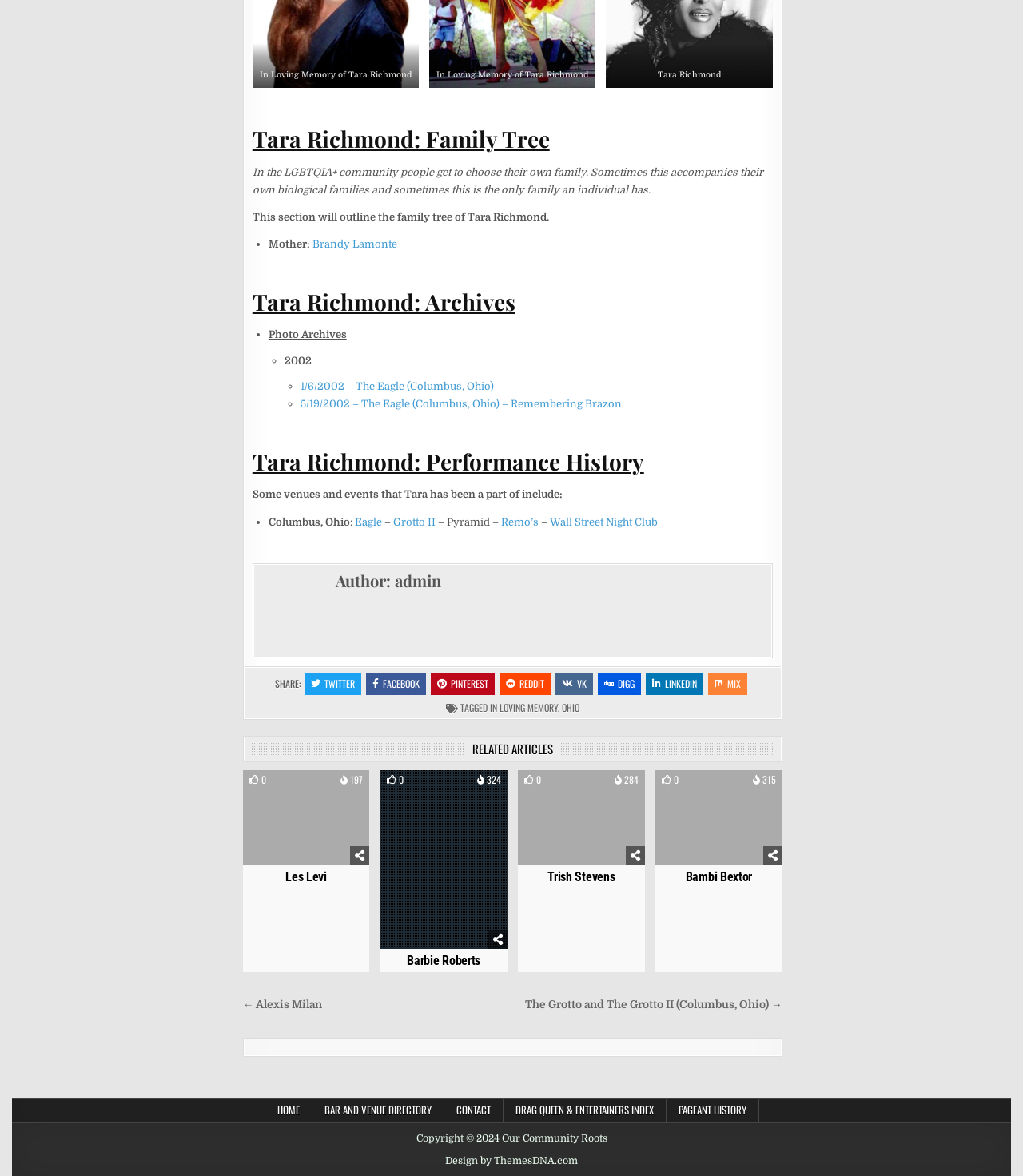Using the image as a reference, answer the following question in as much detail as possible:
What is the purpose of this webpage?

The webpage appears to be a tribute to Tara Richmond, providing information about her life, family, and performances. The tone of the webpage is nostalgic and celebratory, suggesting that it is a memorial or tribute to her.